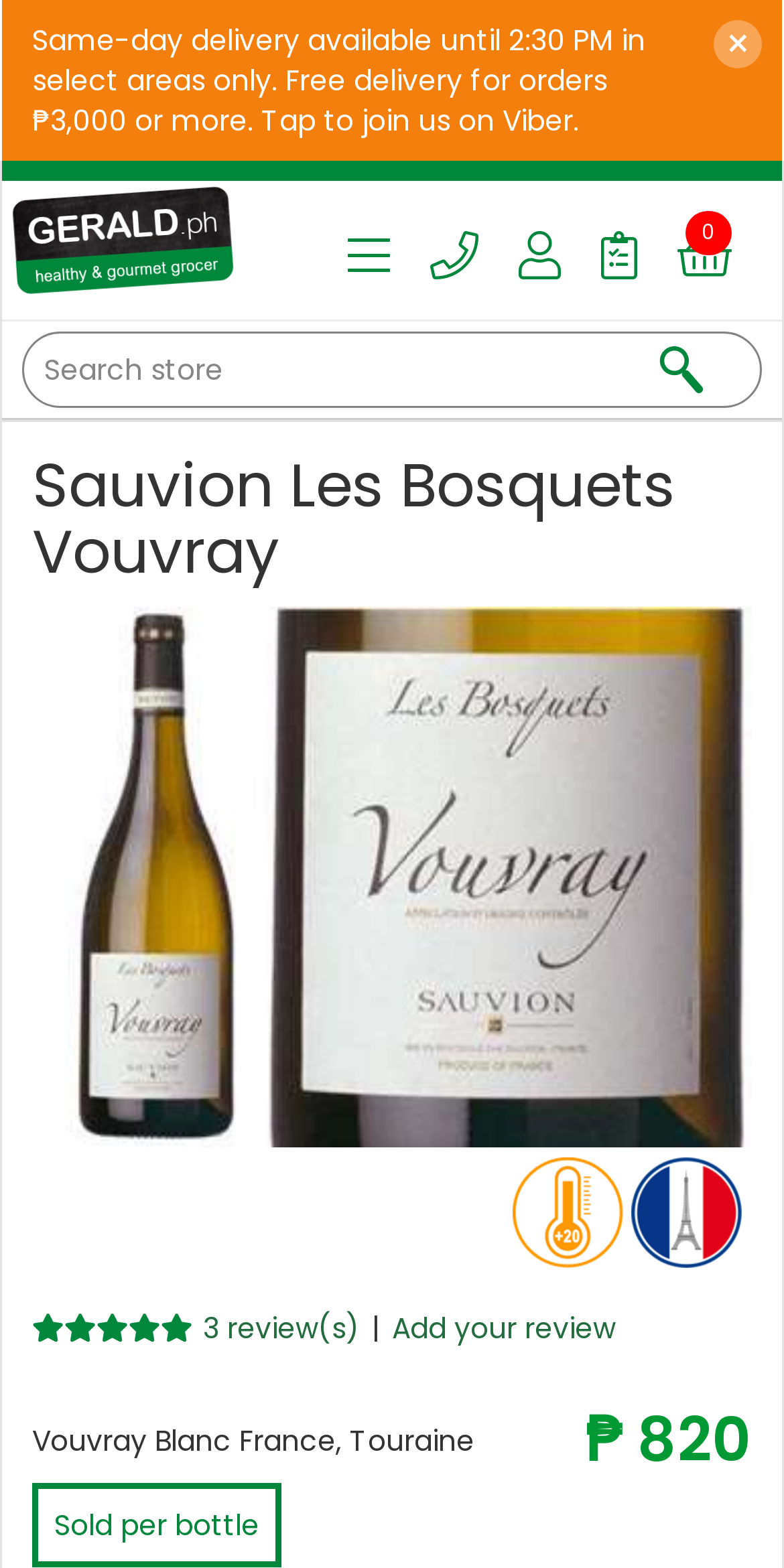Please locate the bounding box coordinates for the element that should be clicked to achieve the following instruction: "View the product image". Ensure the coordinates are given as four float numbers between 0 and 1, i.e., [left, top, right, bottom].

[0.041, 0.387, 0.959, 0.731]